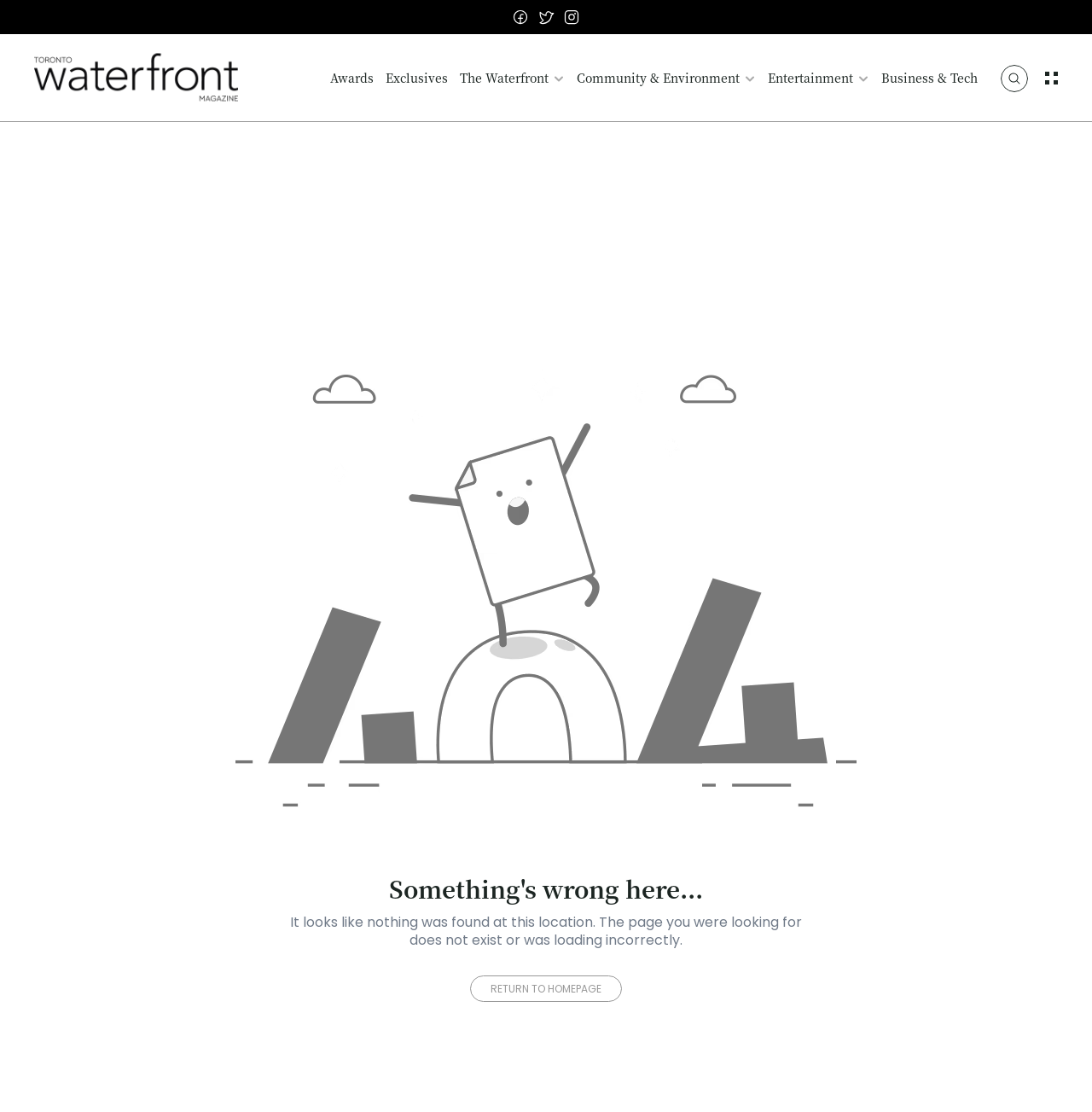Bounding box coordinates are specified in the format (top-left x, top-left y, bottom-right x, bottom-right y). All values are floating point numbers bounded between 0 and 1. Please provide the bounding box coordinate of the region this sentence describes: Exclusives

[0.353, 0.062, 0.41, 0.077]